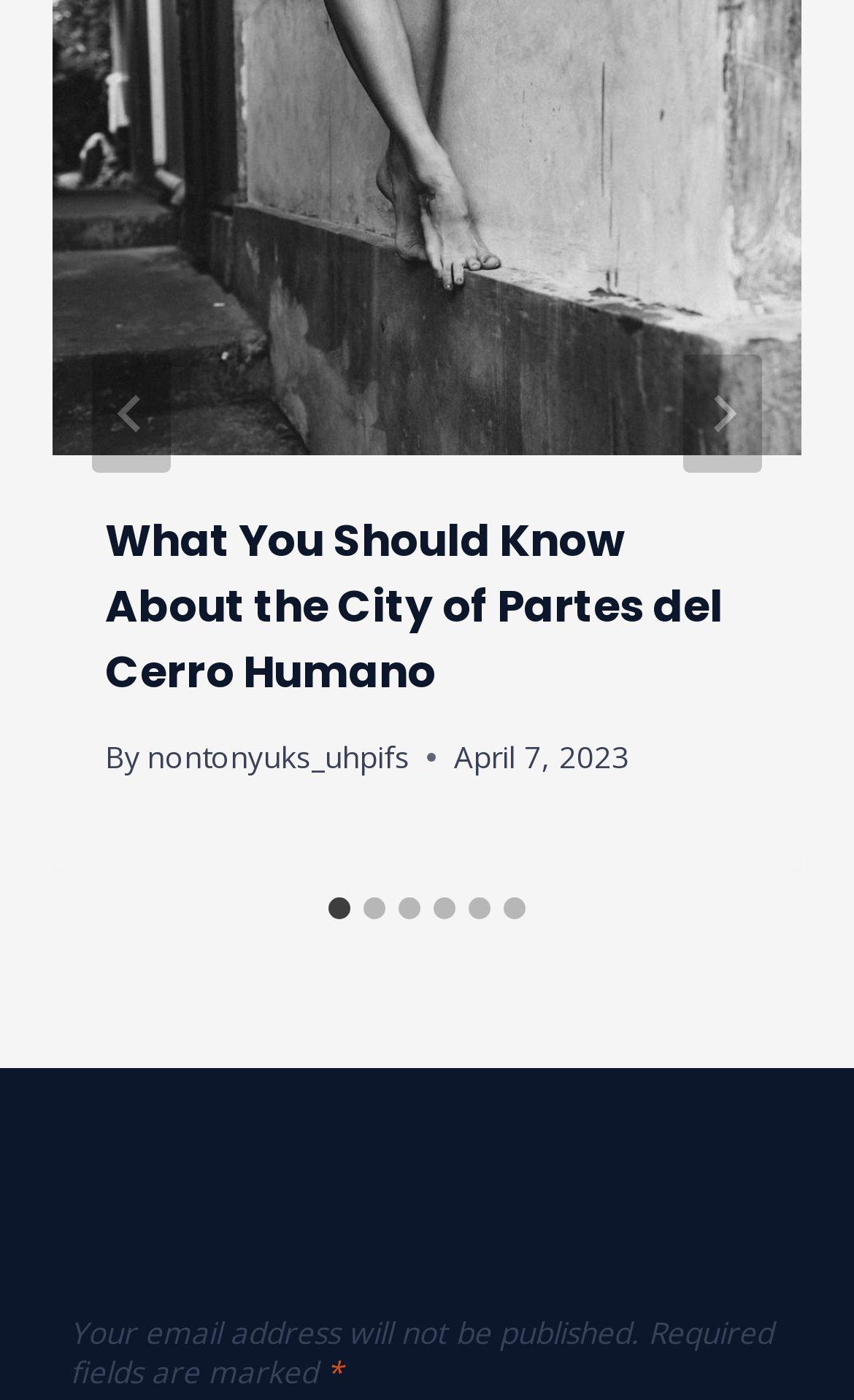Find the bounding box coordinates of the clickable element required to execute the following instruction: "Leave a reply". Provide the coordinates as four float numbers between 0 and 1, i.e., [left, top, right, bottom].

[0.082, 0.855, 0.918, 0.912]